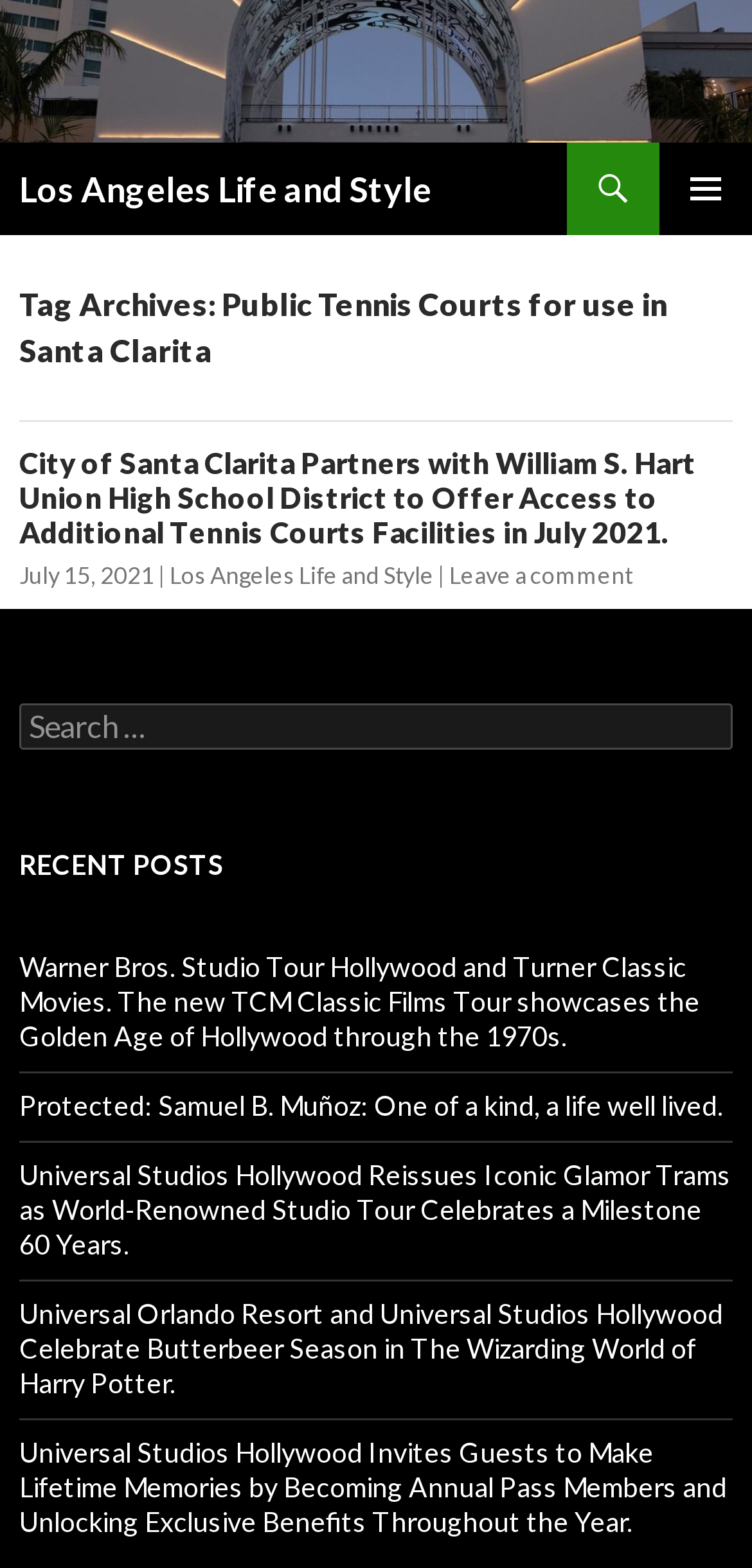Generate the main heading text from the webpage.

Los Angeles Life and Style